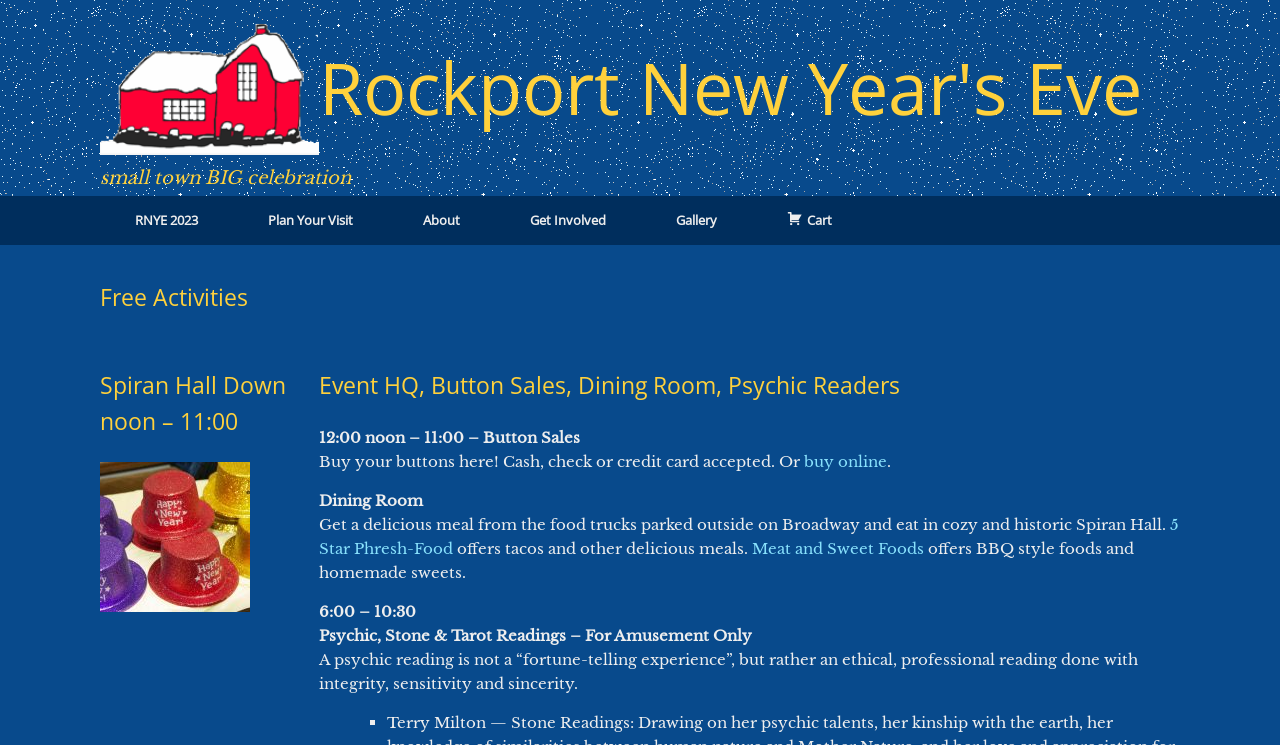Specify the bounding box coordinates of the area that needs to be clicked to achieve the following instruction: "Check Meat and Sweet Foods".

[0.588, 0.724, 0.722, 0.749]